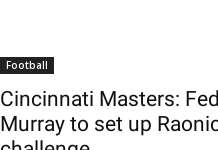Who is Federer's next opponent?
Please respond to the question with a detailed and thorough explanation.

The caption states 'set up Raonic SF challenge', which implies that Federer's next opponent in the semi-final is Raonic.